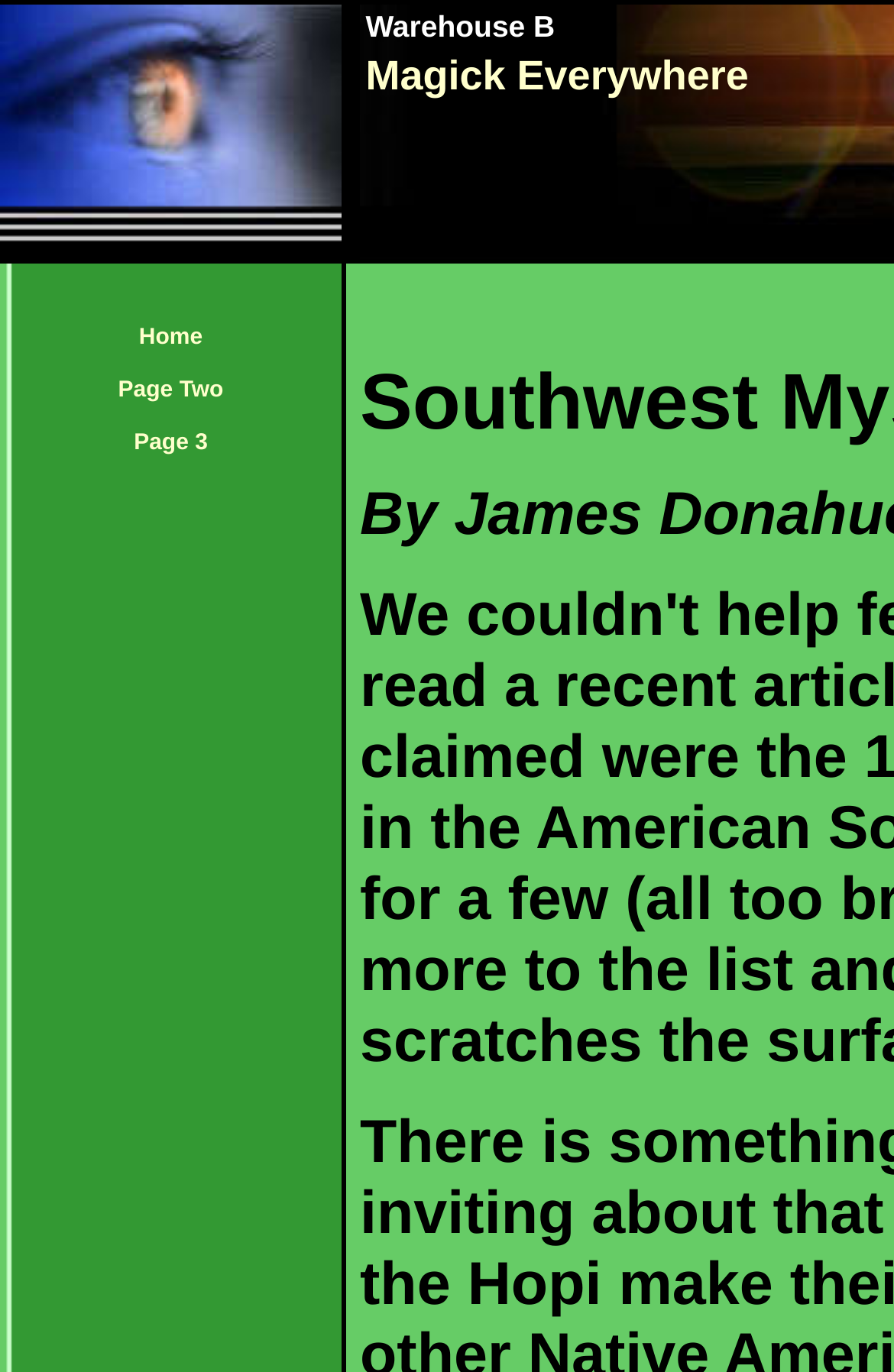Give a succinct answer to this question in a single word or phrase: 
How many table rows are in the second table?

3